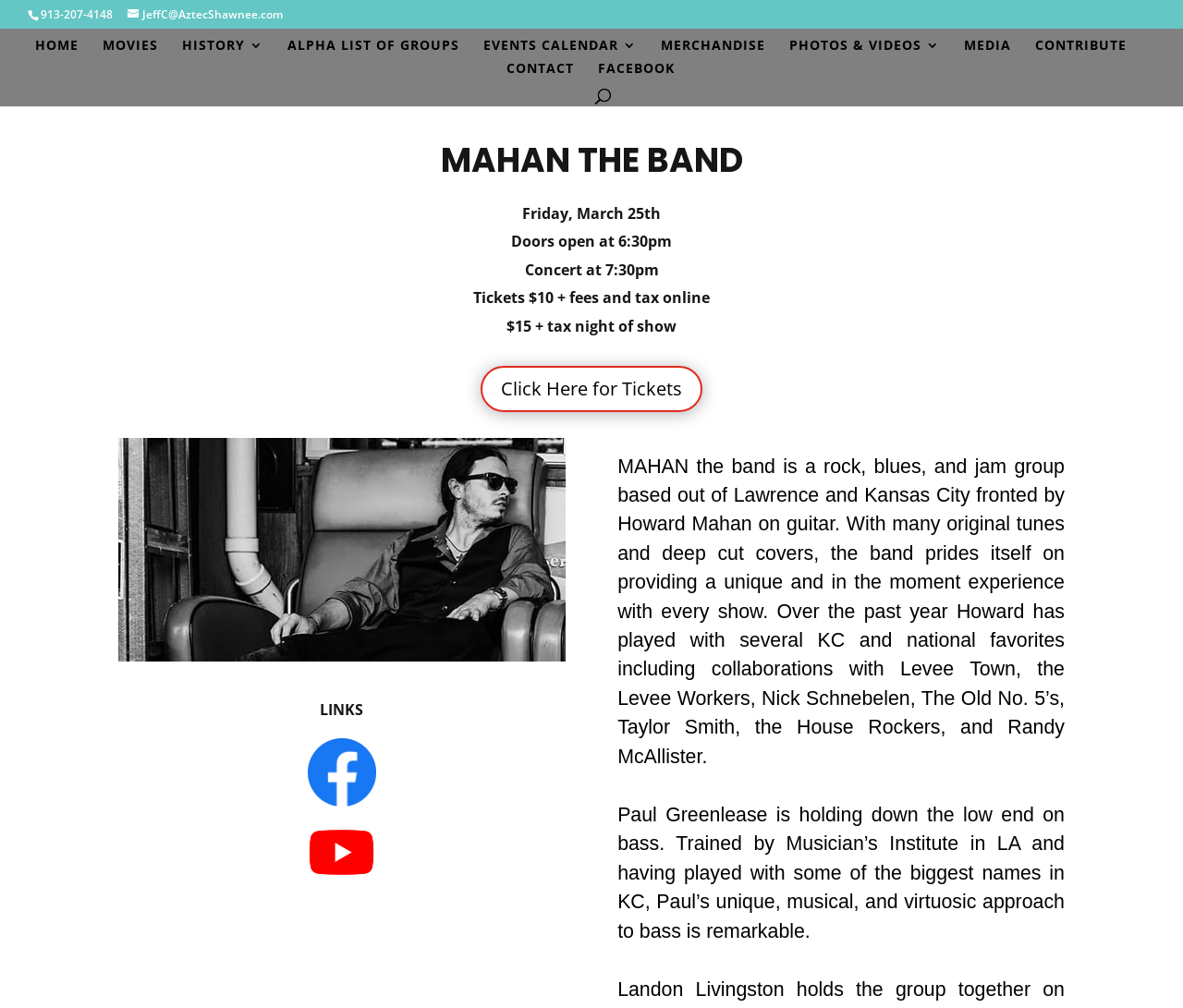How much do tickets cost online?
Use the information from the screenshot to give a comprehensive response to the question.

I found the ticket price by looking at the StaticText element with the OCR text 'Tickets $10 + fees and tax online' on the webpage, which is located near the middle of the page and appears to be related to ticket sales.